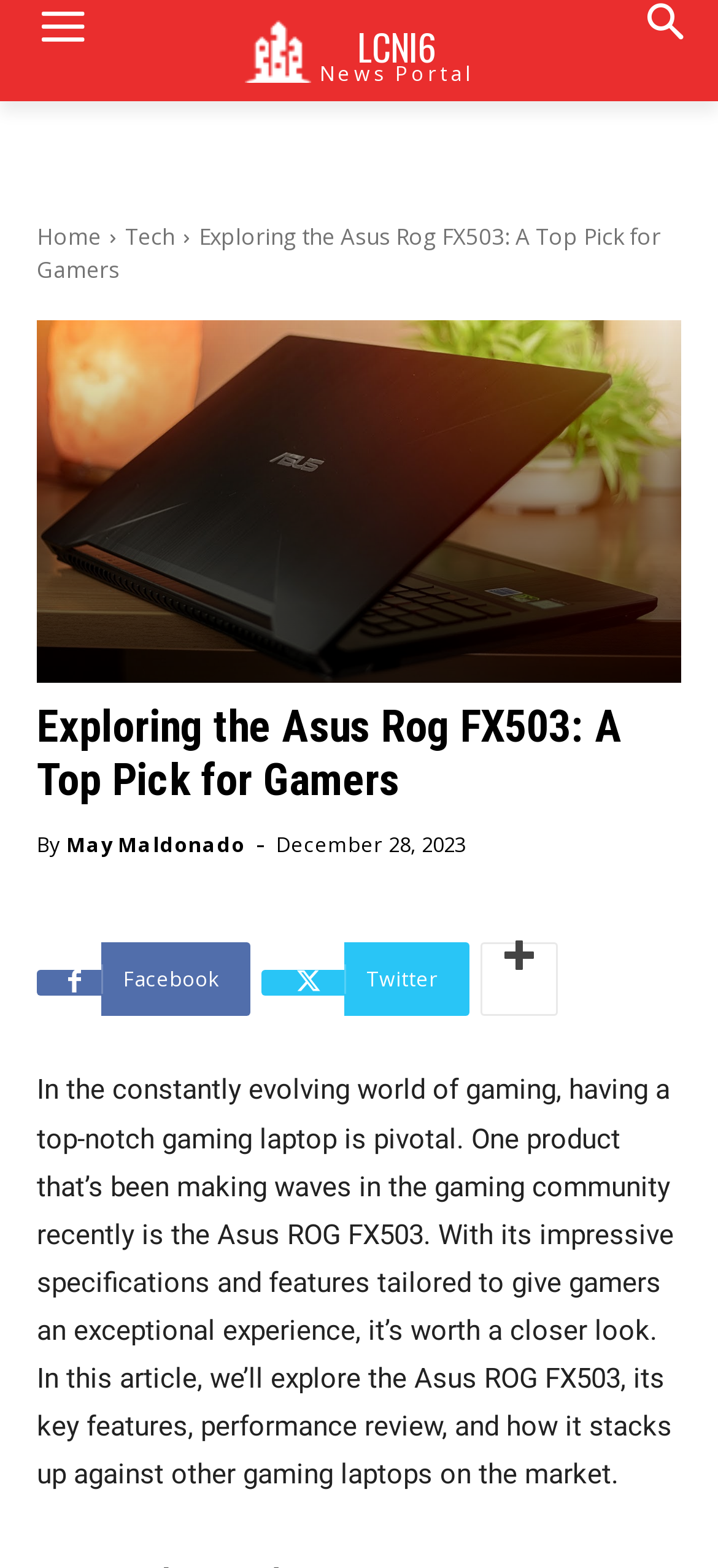When was this article published?
Refer to the image and respond with a one-word or short-phrase answer.

December 28, 2023